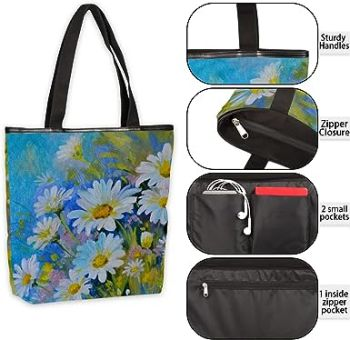Generate an elaborate caption for the given image.

The image showcases a stylish tote bag featuring a vibrant floral design, predominantly adorned with white daisies against a blue background. The tote is designed for practicality and elegance, featuring sturdy handles for easy carrying. Key features of the bag include a secure zipper closure to keep belongings safe and organized. Additionally, there are functional elements such as two small pockets on the interior, ideal for storing smaller items like keys and cosmetics, alongside an inside zipper pocket for extra security. This tote is perfect for daily use, whether for shopping, work, or casual outings, marrying aesthetics with utility beautifully.